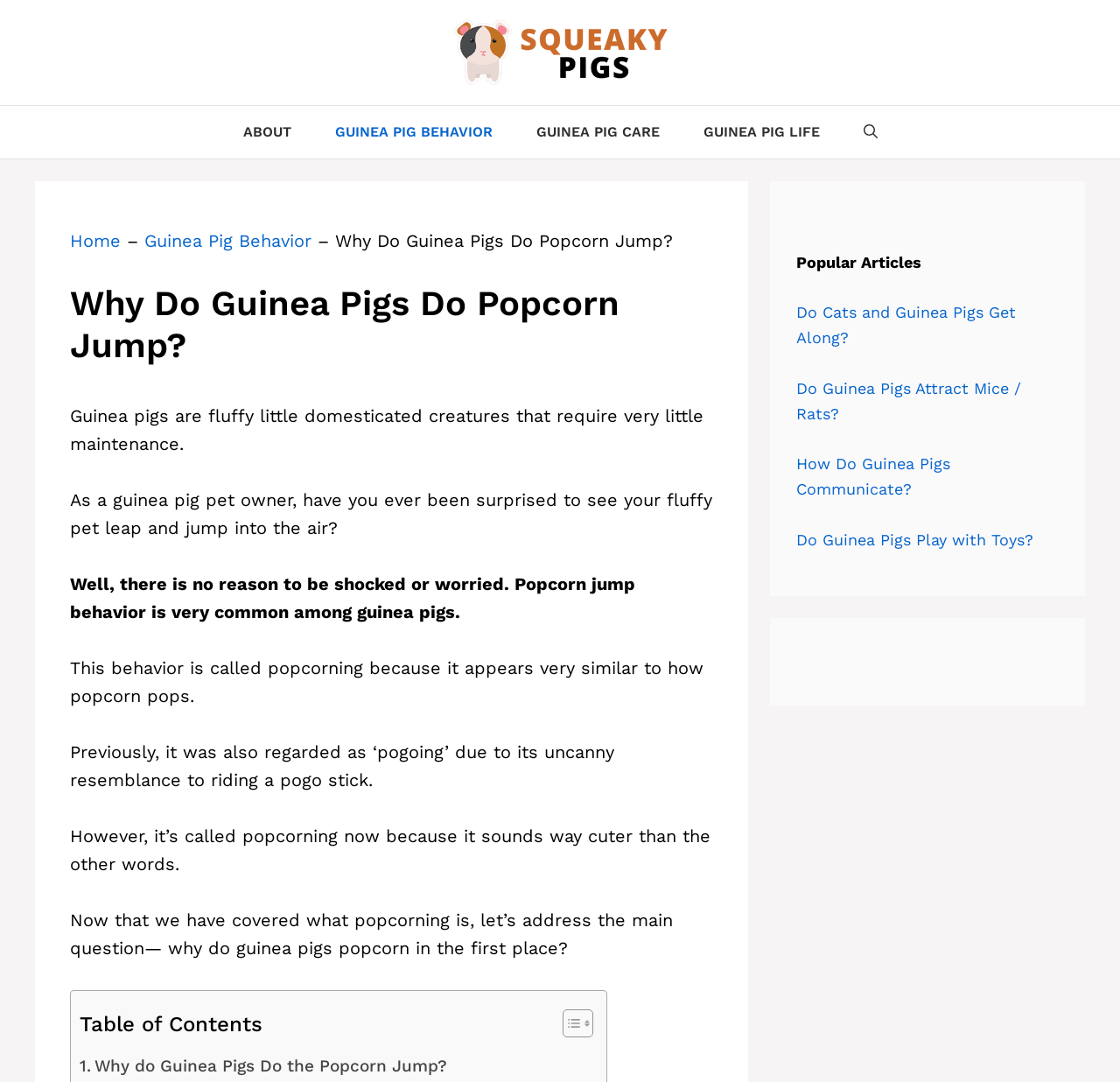How many links are in the 'Primary' navigation menu?
Using the screenshot, give a one-word or short phrase answer.

5